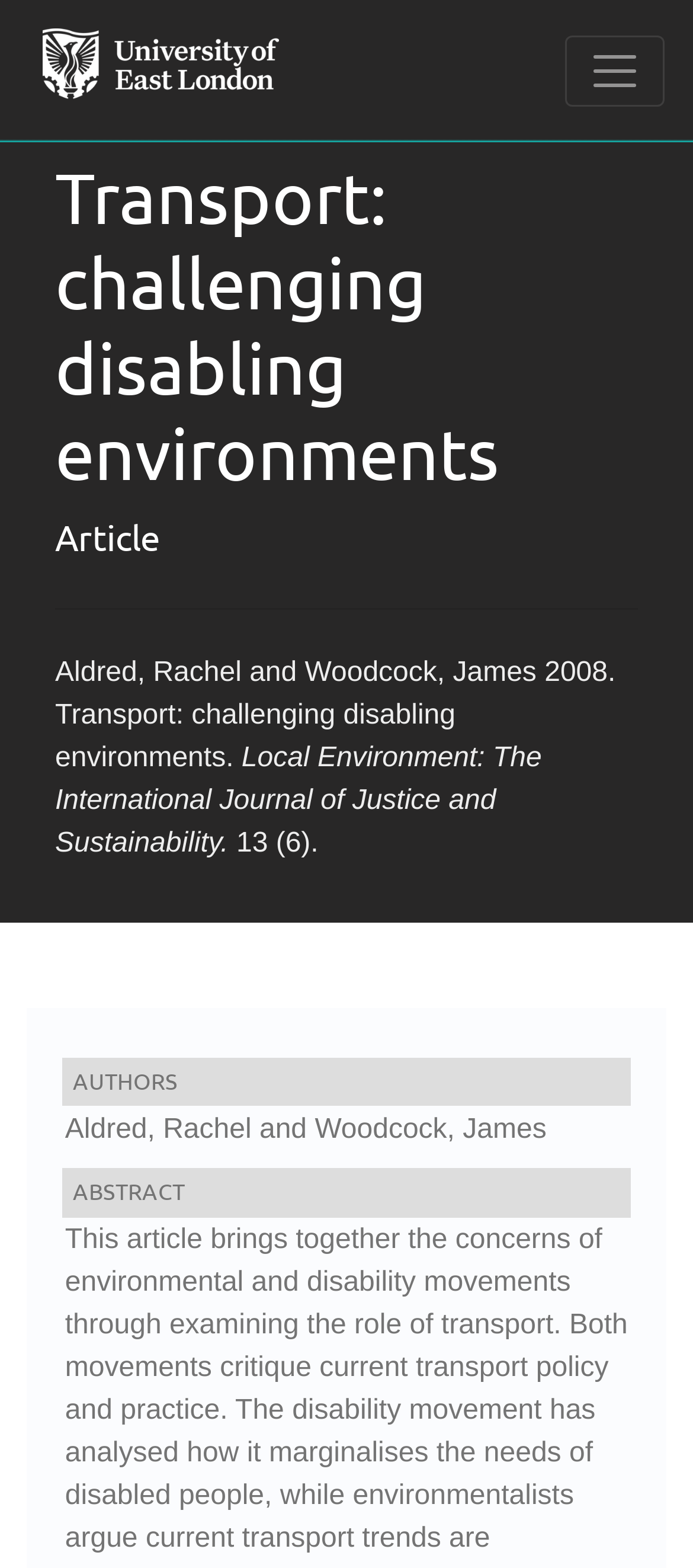Provide a single word or phrase answer to the question: 
What is the name of the research repository?

UEL Research Repository